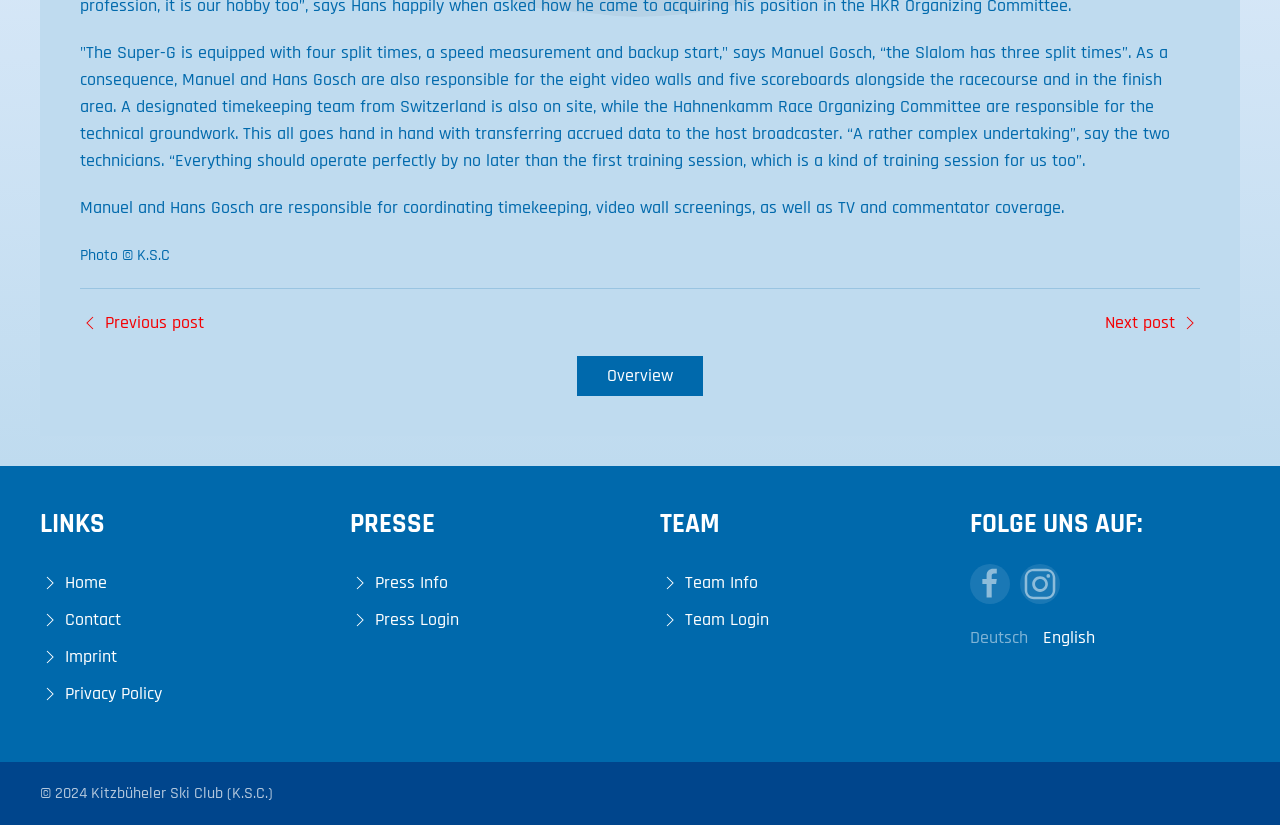What is the copyright information at the bottom of the webpage?
Refer to the image and provide a one-word or short phrase answer.

© 2024 Kitzbüheler Ski Club (K.S.C.)